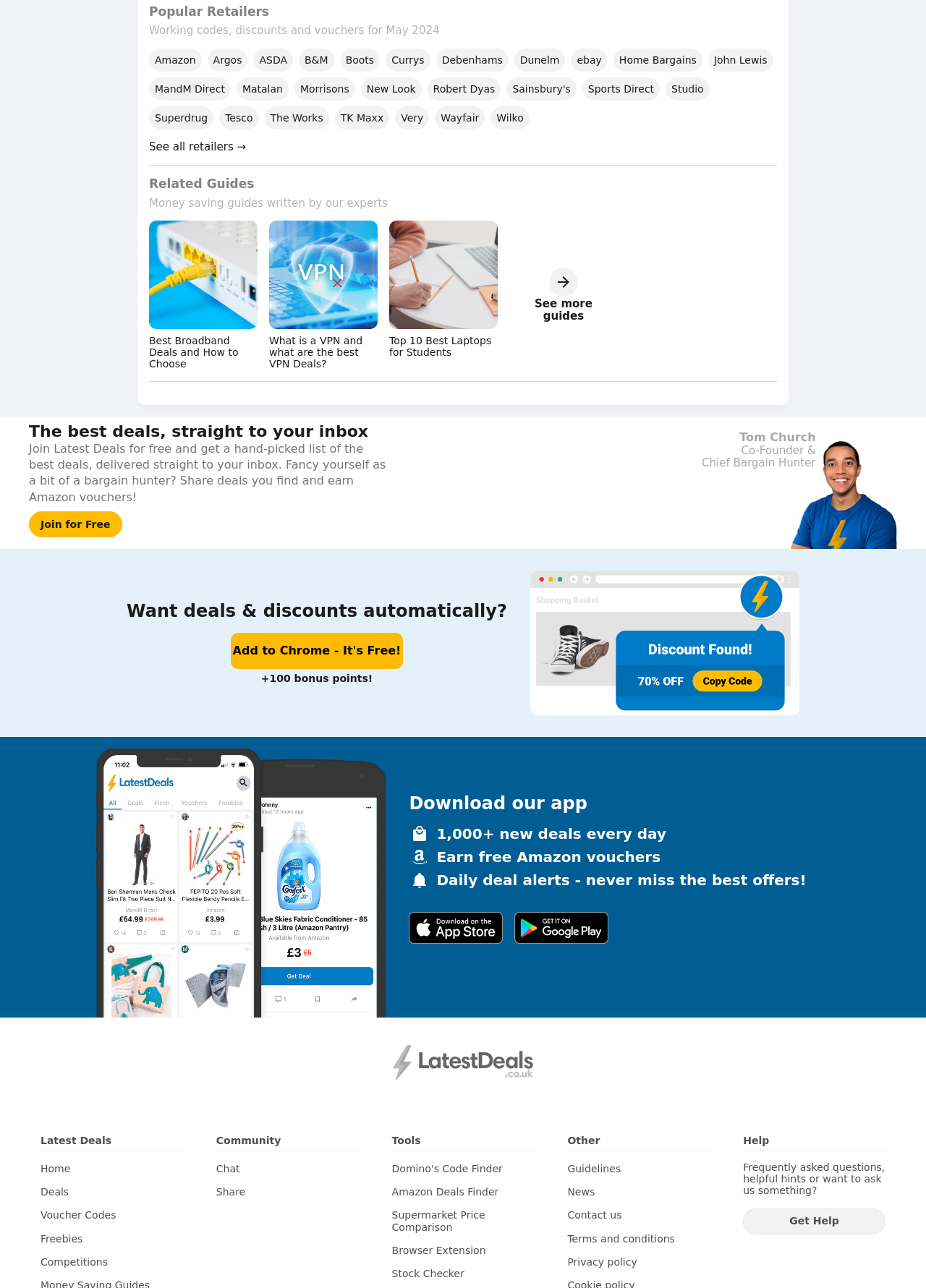Who is the co-founder of Latest Deals?
Using the picture, provide a one-word or short phrase answer.

Tom Church